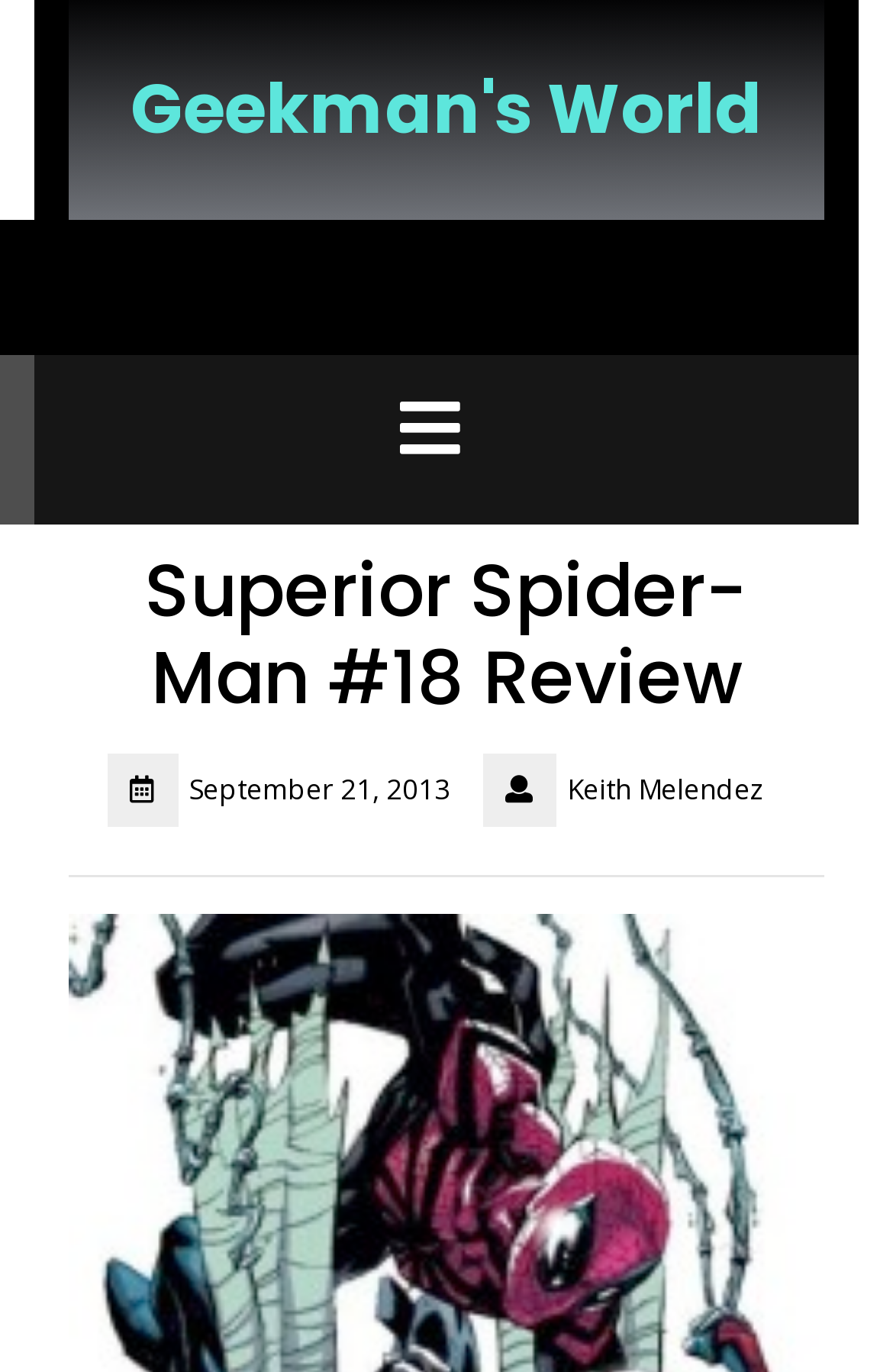Who wrote the review? Using the information from the screenshot, answer with a single word or phrase.

Keith Melendez